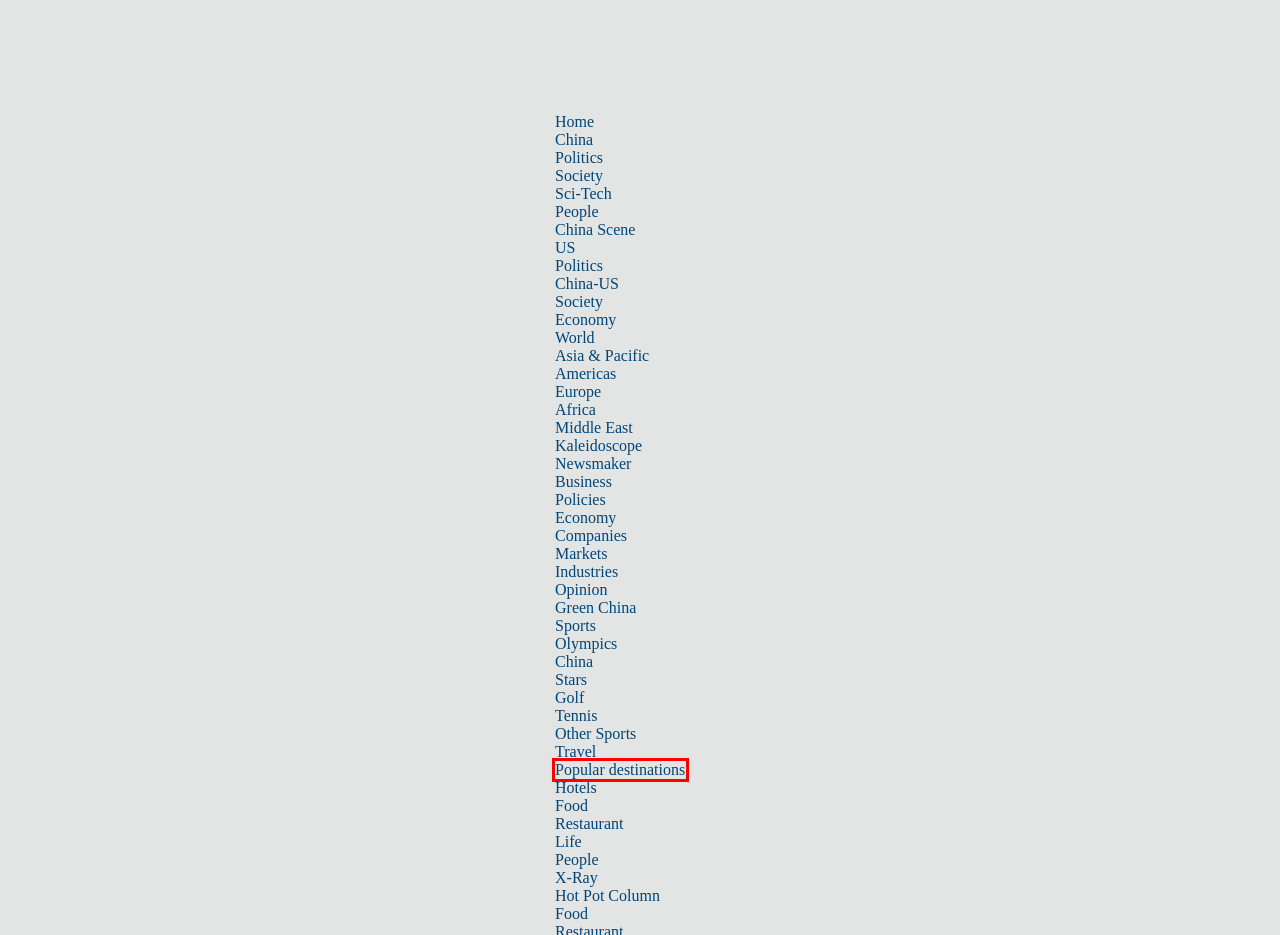Given a screenshot of a webpage with a red bounding box highlighting a UI element, choose the description that best corresponds to the new webpage after clicking the element within the red bounding box. Here are your options:
A. Hot Pot Column - USA - Chinadaily.com.cn
B. Hotels - USA - Chinadaily.com.cn
C. Tennis - USA - Chinadaily.com.cn
D. Popular destinations - USA - Chinadaily.com.cn
E. Government - USA - Chinadaily.com.cn
F. Green China - USA - Chinadaily.com.cn
G. Policies - USA - Chinadaily.com.cn
H. Industries - USA - Chinadaily.com.cn

D